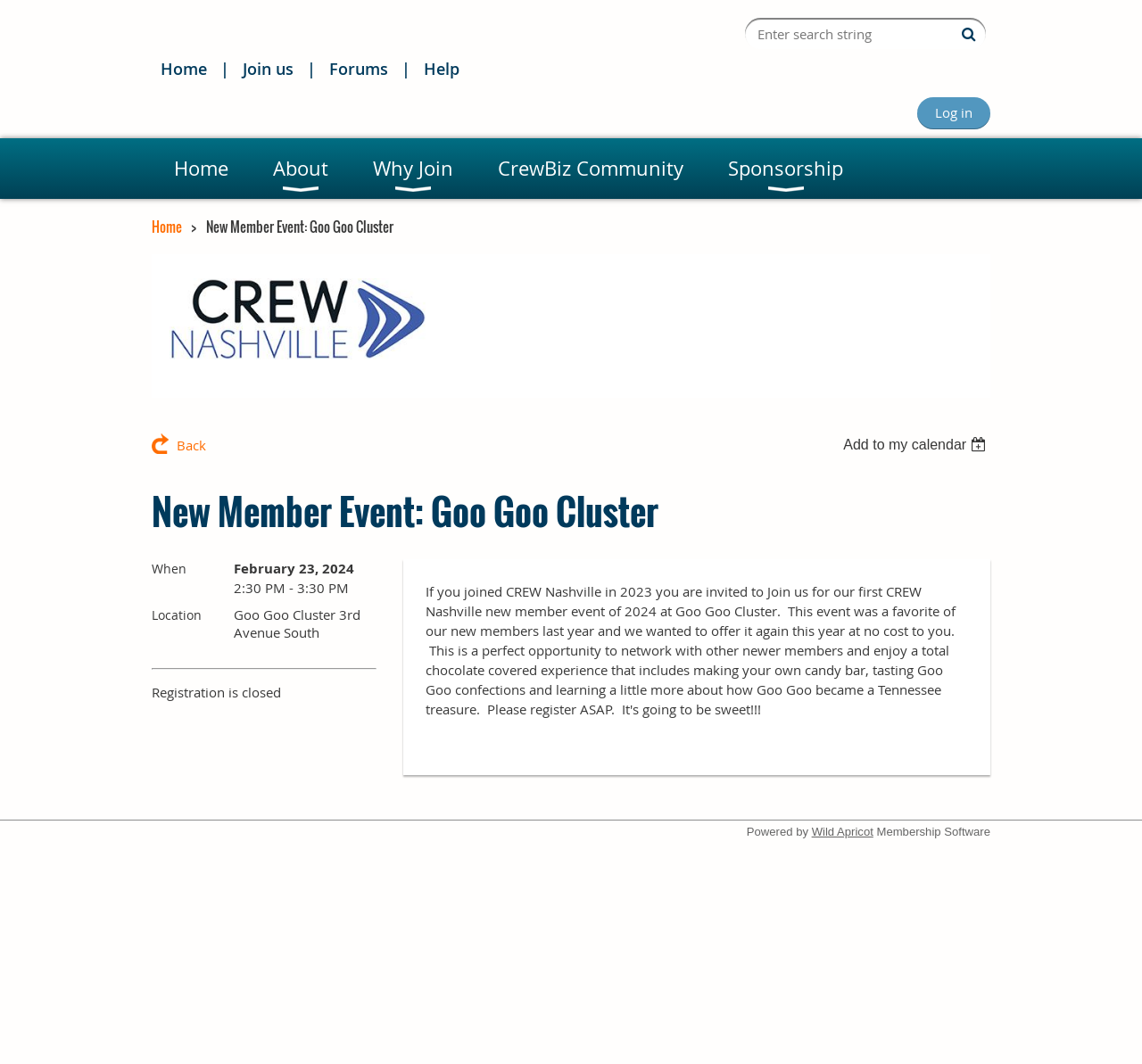Locate the bounding box coordinates of the area that needs to be clicked to fulfill the following instruction: "Search for something". The coordinates should be in the format of four float numbers between 0 and 1, namely [left, top, right, bottom].

[0.652, 0.017, 0.863, 0.046]